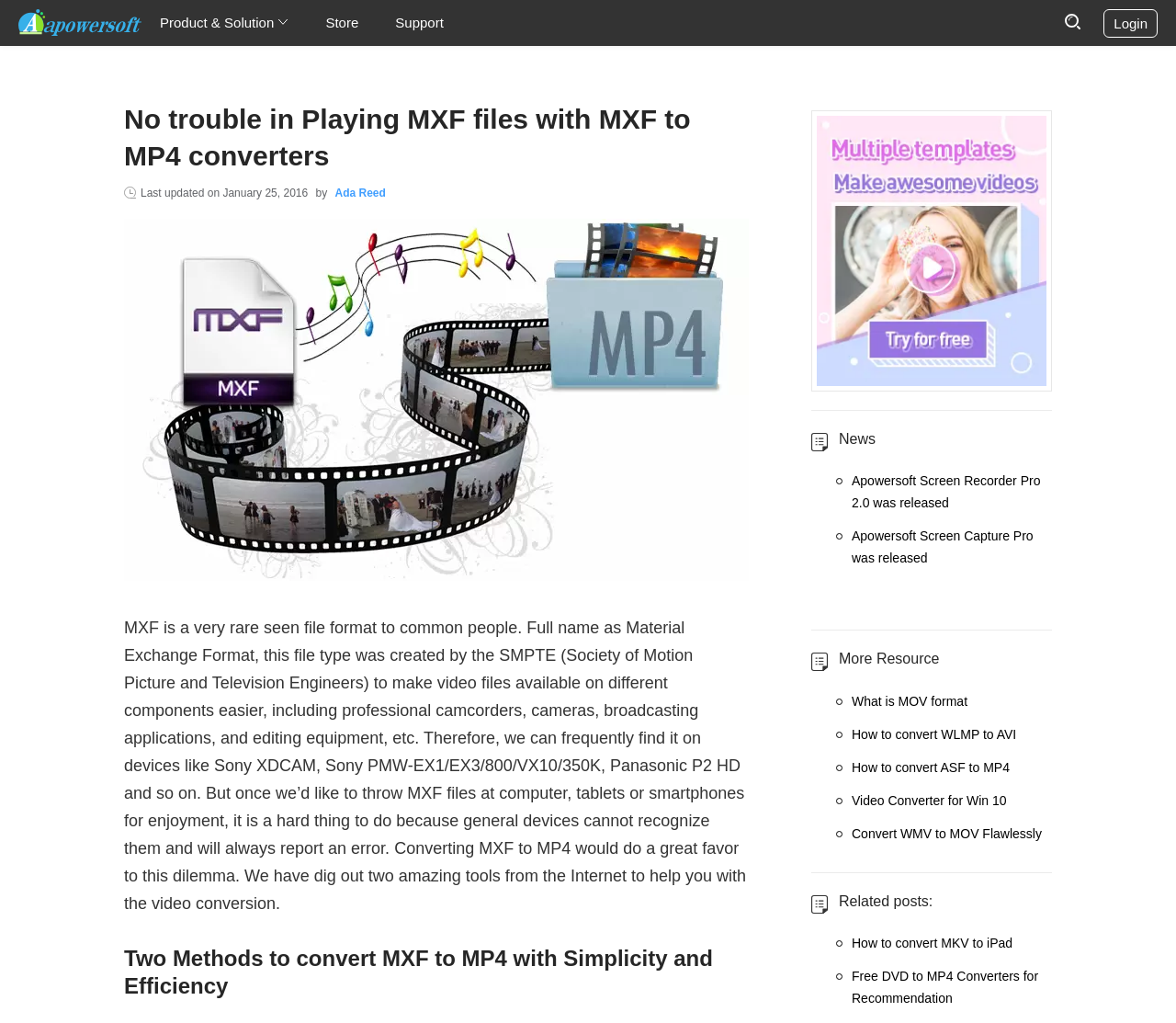Can you determine the bounding box coordinates of the area that needs to be clicked to fulfill the following instruction: "Learn about converting MXF to MP4"?

[0.105, 0.214, 0.637, 0.568]